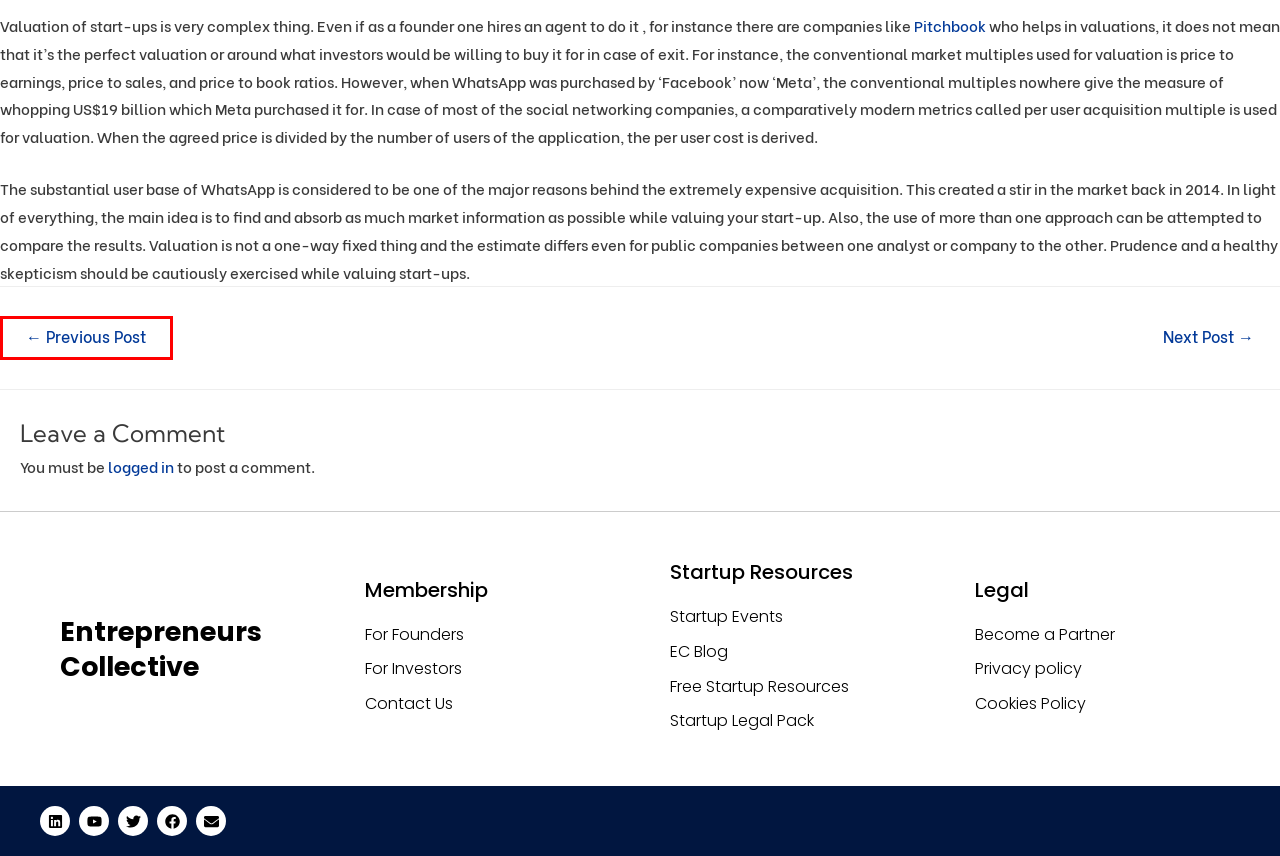Observe the webpage screenshot and focus on the red bounding box surrounding a UI element. Choose the most appropriate webpage description that corresponds to the new webpage after clicking the element in the bounding box. Here are the candidates:
A. Top 9 Reasons Why Startups Fail - Entrepreneurs Collective Guide to avoid failures.
B. Hybrid Model of working. Does it really work? - Entrepreneurs Collective
C. Community Pass FAQ - Entrepreneurs Collective
D. EC Blog | Start-Up Articles | Entrepreneurs Collective
E. Contact Us - Entrepreneurs Collective
F. Meet Investor Events London & UK | Entrepreneurs Collective
G. Investor Networking Events London & UK | Entrepreneurs Collective
H. Log In ‹ Entrepreneurs Collective — WordPress

B